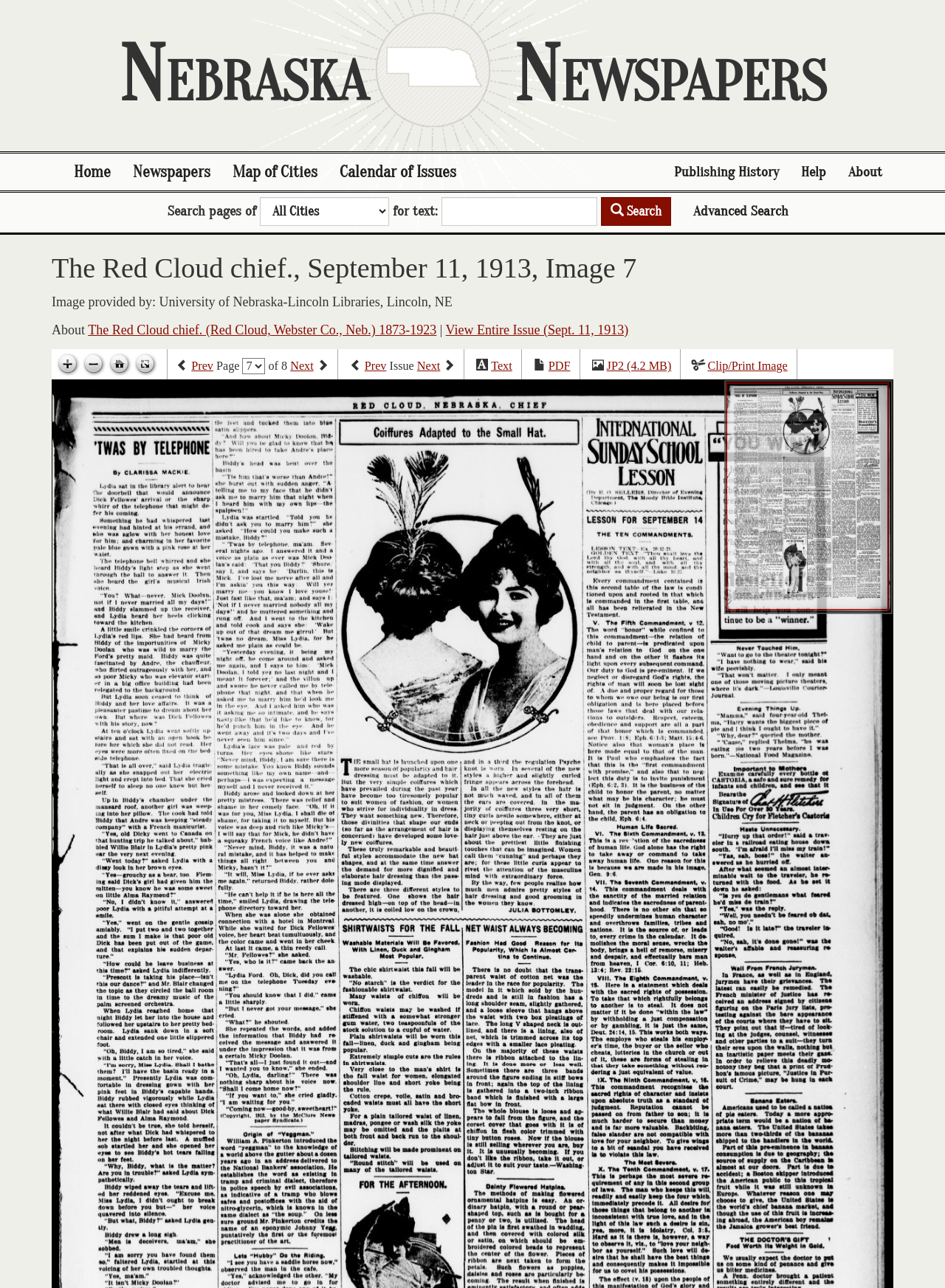Identify the bounding box coordinates of the element that should be clicked to fulfill this task: "Search for text". The coordinates should be provided as four float numbers between 0 and 1, i.e., [left, top, right, bottom].

[0.467, 0.153, 0.632, 0.175]